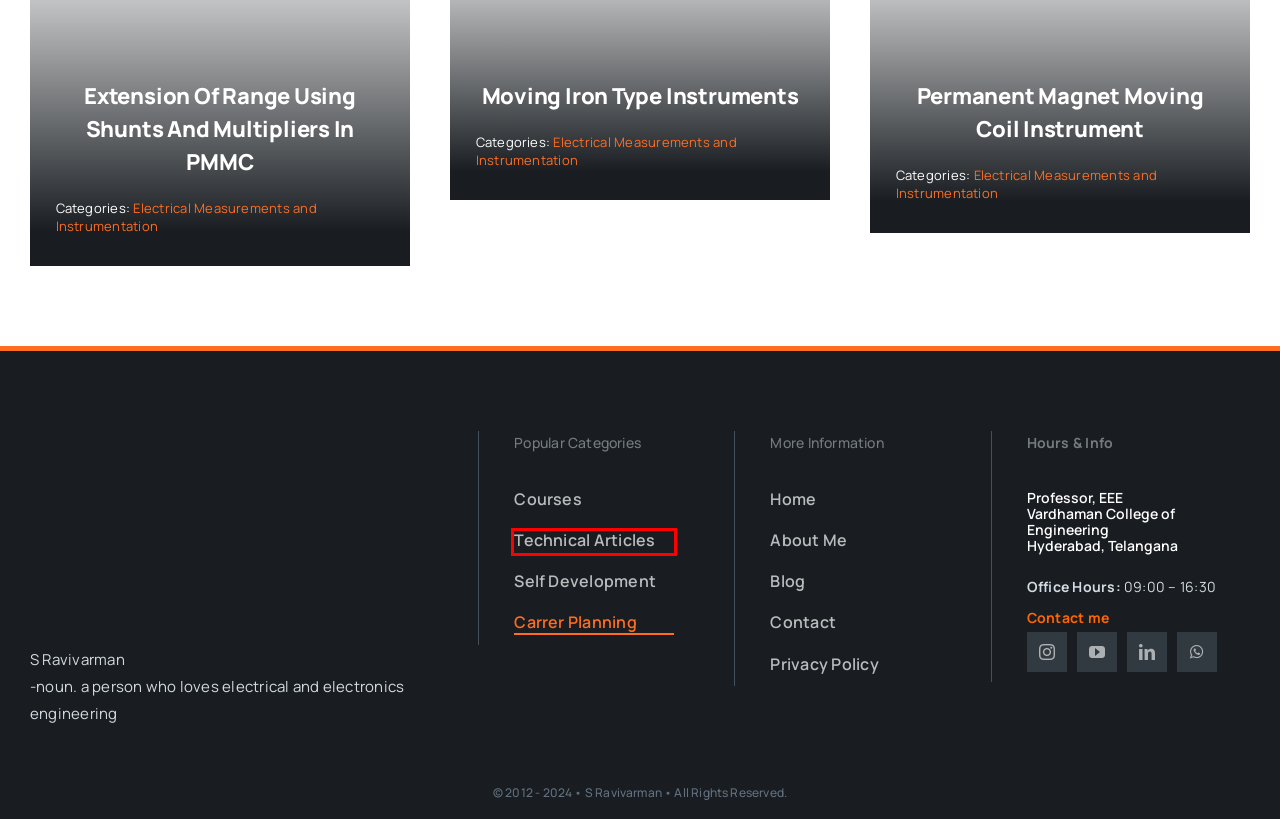Given a screenshot of a webpage with a red bounding box, please pick the webpage description that best fits the new webpage after clicking the element inside the bounding box. Here are the candidates:
A. Moving Iron Type Instruments – S Ravivarman
B. Technical Articles – S Ravivarman
C. Electrical Measurements and Instrumentation – S Ravivarman
D. Privacy Policy – S Ravivarman
E. Self Development – S Ravivarman
F. About – S Ravivarman
G. Extension of Range using Shunts and Multipliers in PMMC – S Ravivarman
H. Permanent Magnet Moving Coil Instrument – S Ravivarman

B